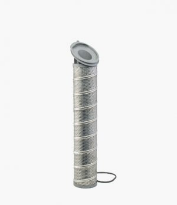What is the purpose of the gray cap?
Based on the screenshot, provide your answer in one word or phrase.

Sealing mechanism